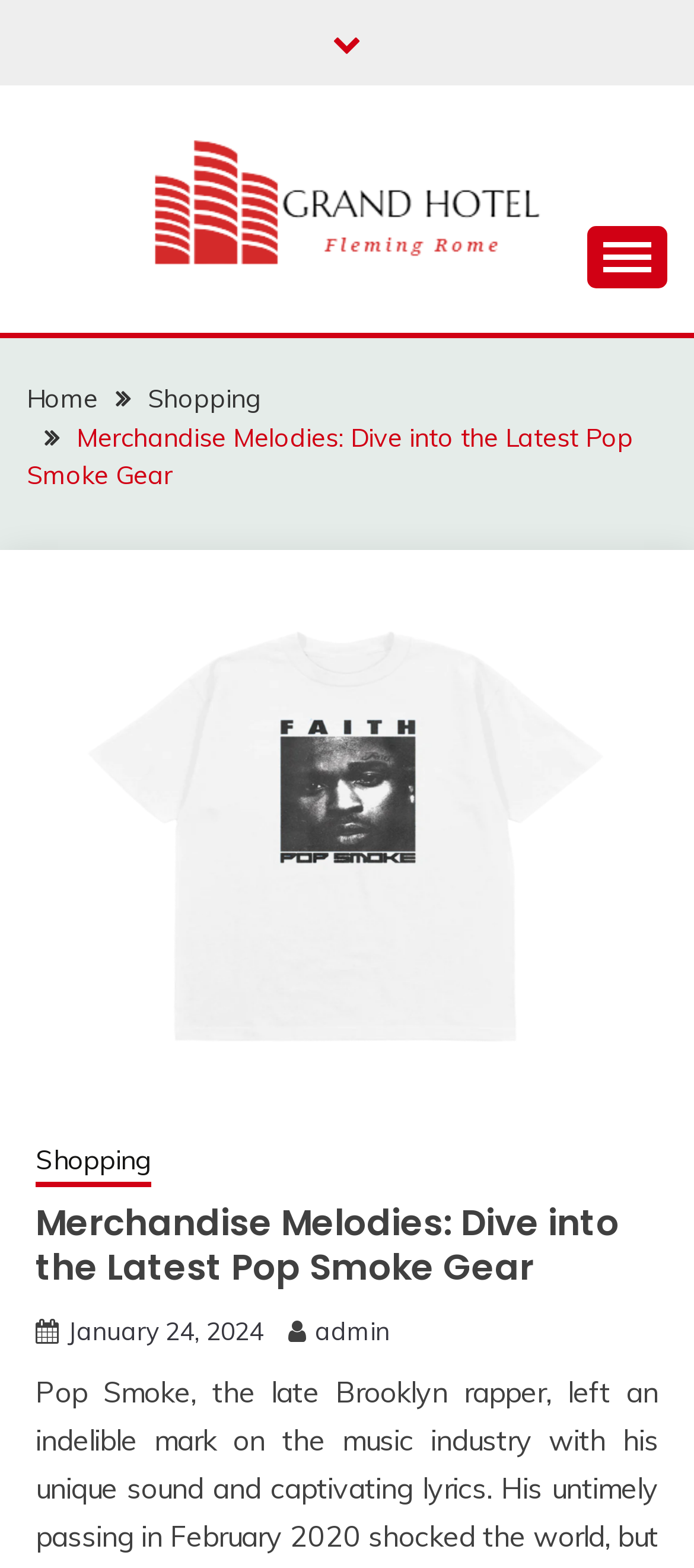What is the name of the person mentioned on the webpage?
Using the information presented in the image, please offer a detailed response to the question.

I found the answer by looking at the static text element with the name 'Fleming Rome' which is located near the 'Grand Hotel' image and link.